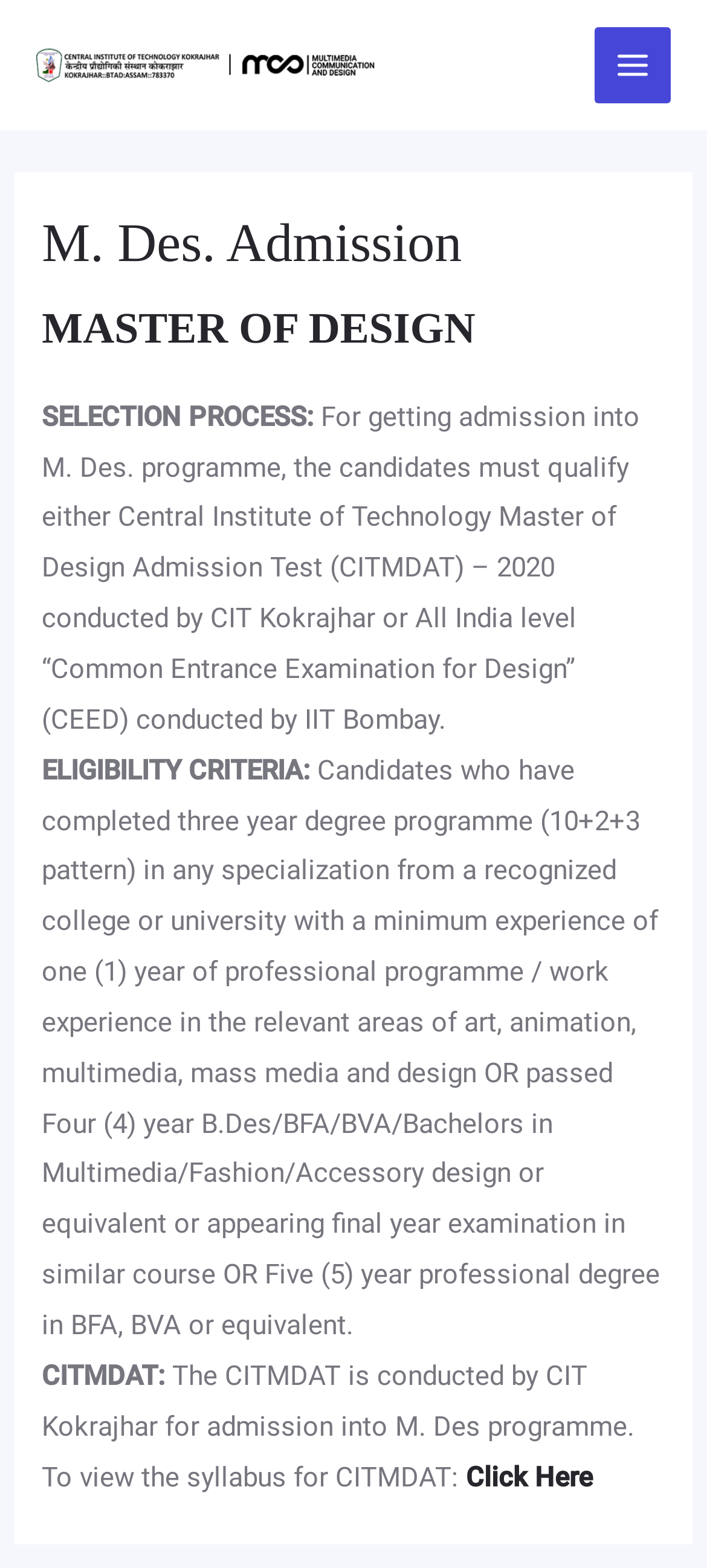Determine the bounding box coordinates of the UI element that matches the following description: "Main Menu". The coordinates should be four float numbers between 0 and 1 in the format [left, top, right, bottom].

[0.84, 0.017, 0.949, 0.066]